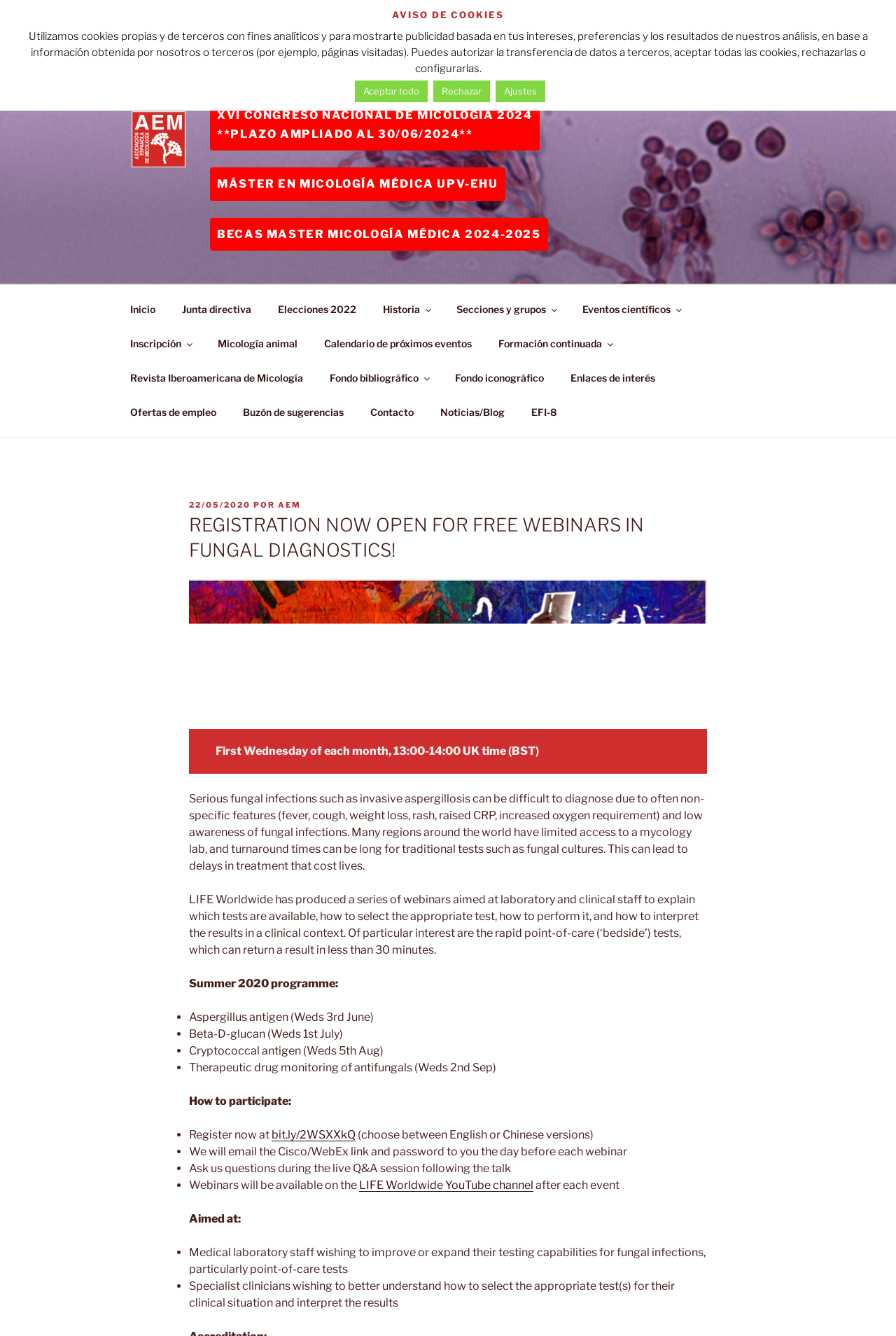Identify the bounding box coordinates of the region I need to click to complete this instruction: "Read the latest news and blog posts".

[0.477, 0.296, 0.577, 0.321]